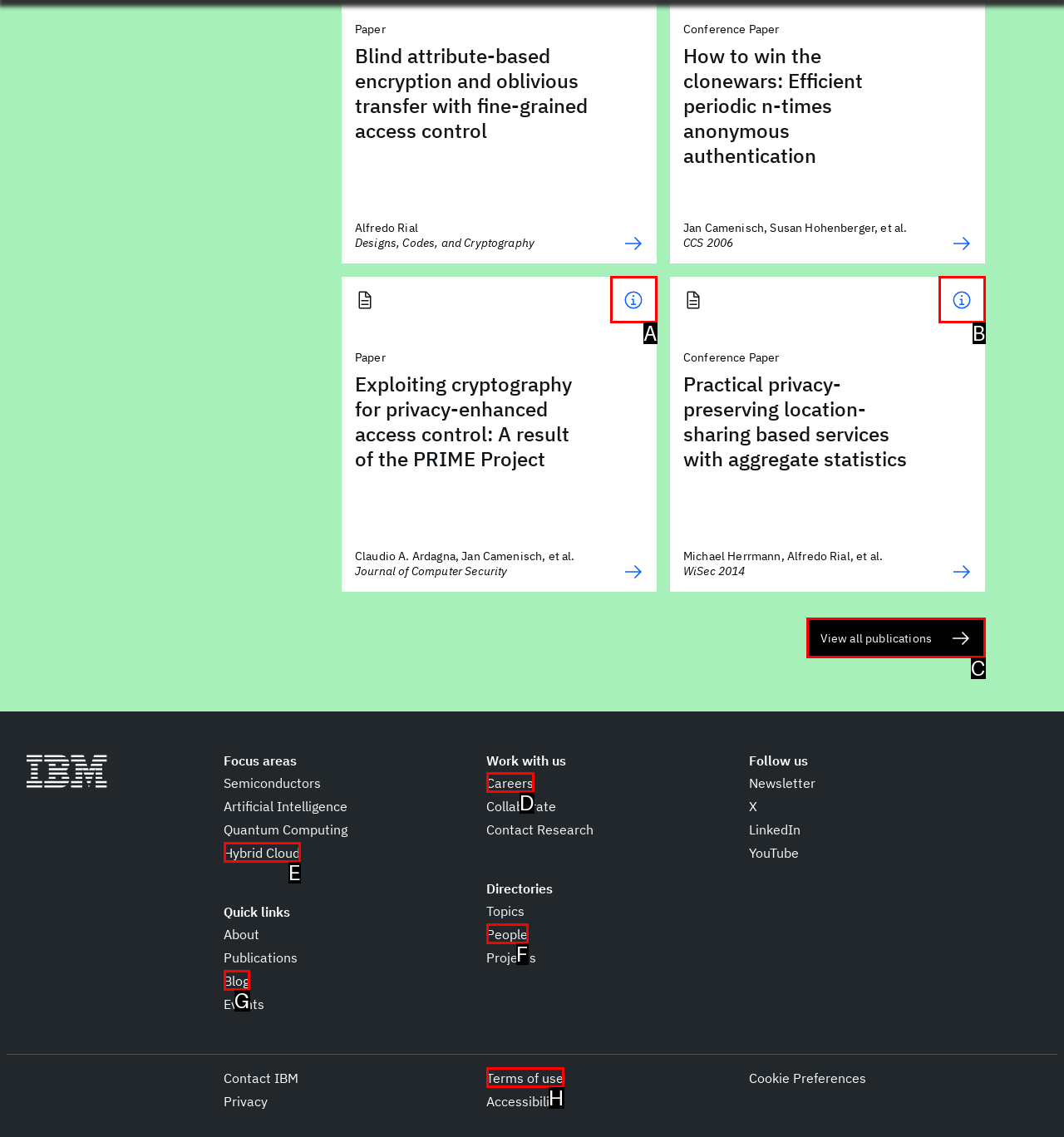Match the description: Terms of use to the appropriate HTML element. Respond with the letter of your selected option.

H